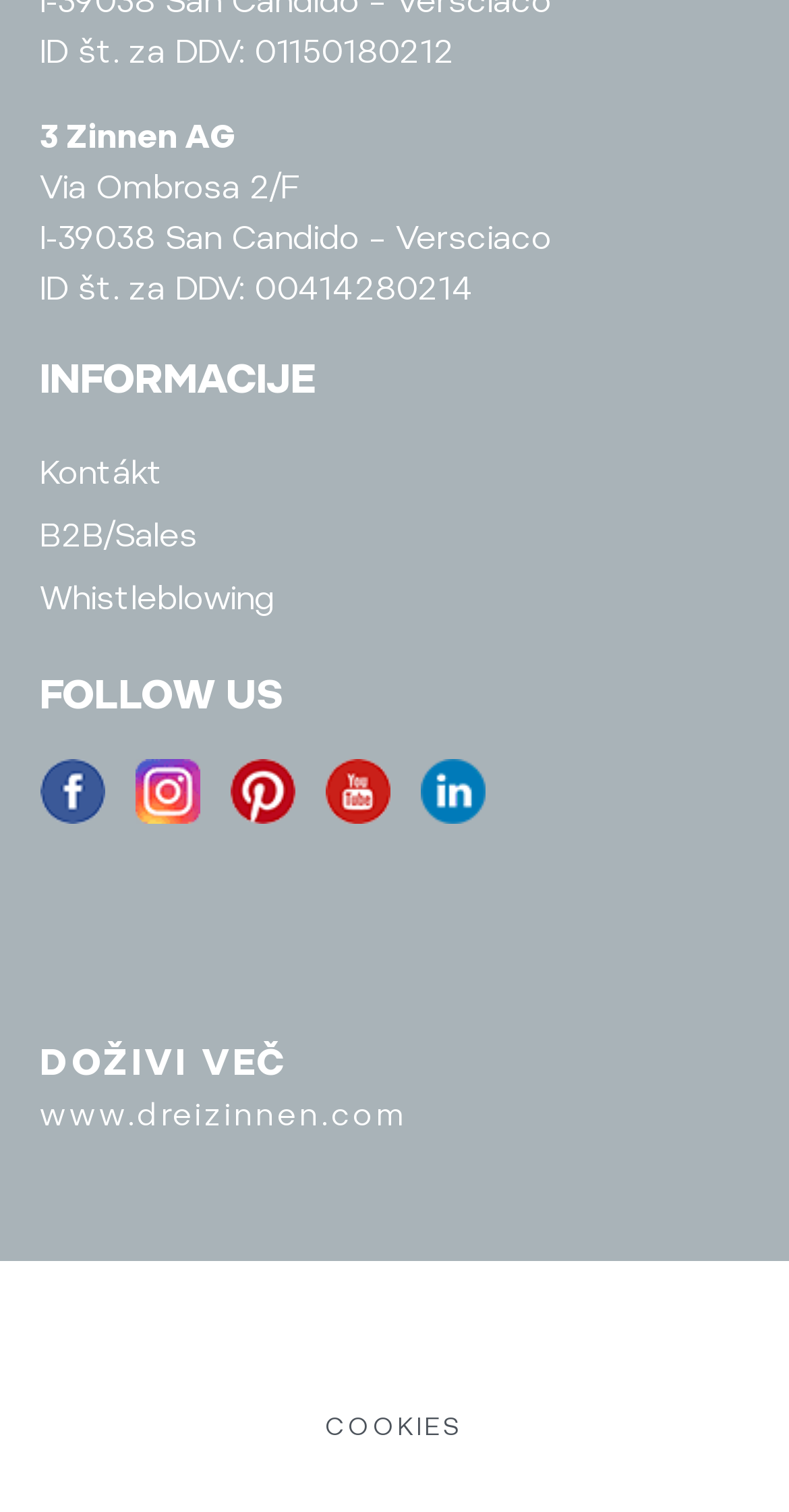Determine the bounding box coordinates of the element that should be clicked to execute the following command: "Go to www.dreizinnen.com".

[0.05, 0.723, 0.95, 0.754]